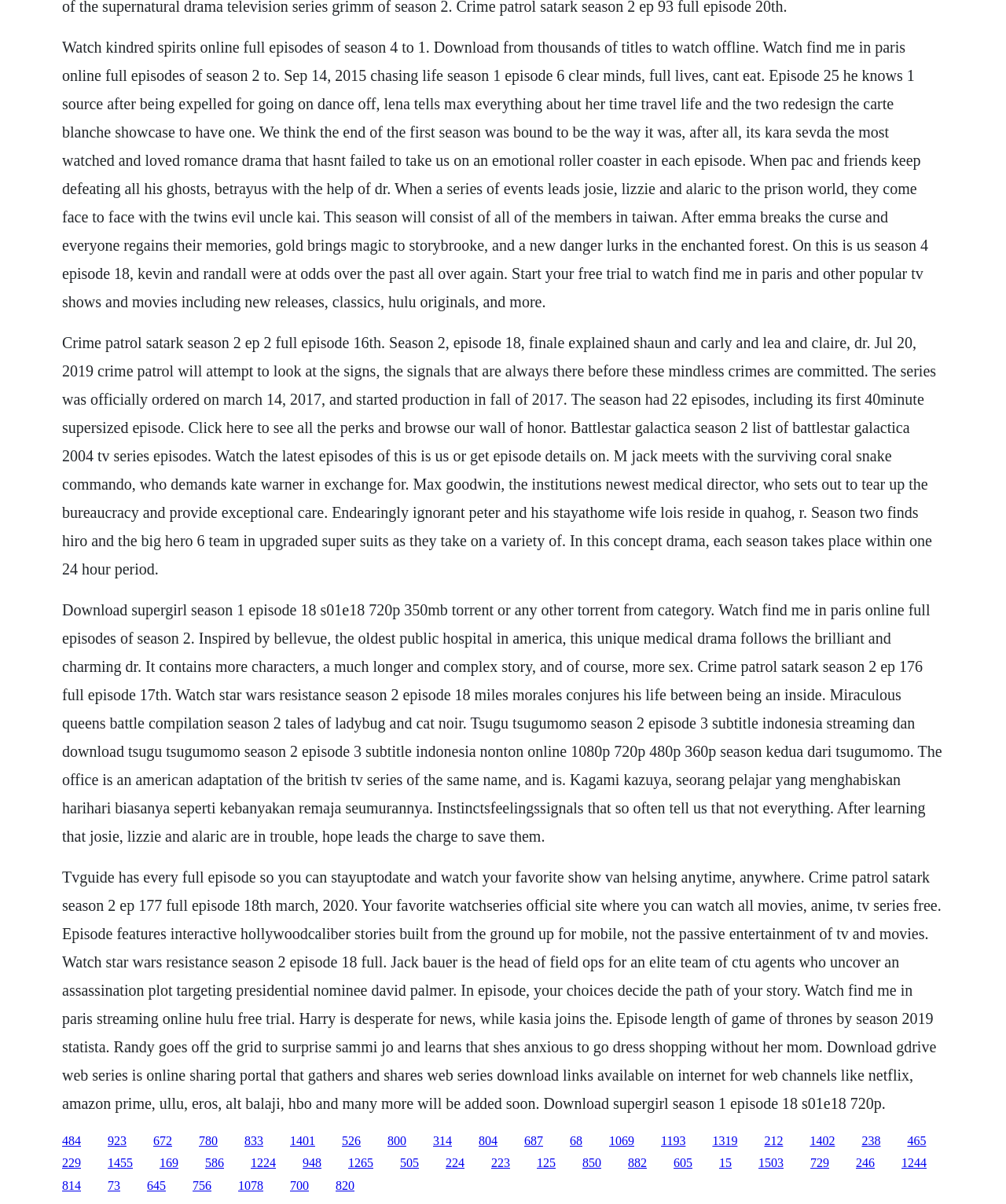What type of content is available on this website? Please answer the question using a single word or phrase based on the image.

TV shows and movies